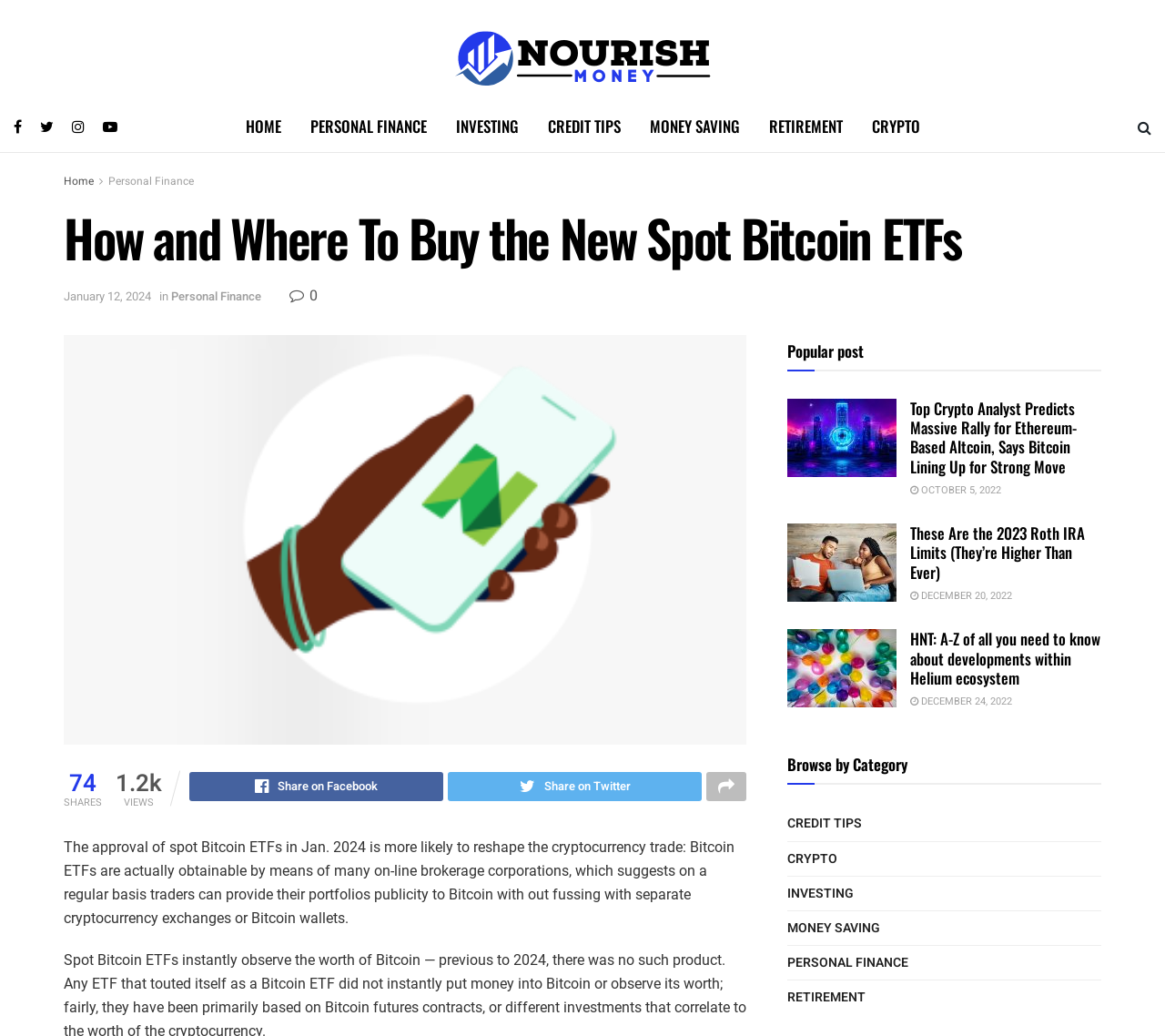Using the information from the screenshot, answer the following question thoroughly:
What is the date of the article 'Top Crypto Analyst Predicts Massive Rally for Ethereum-Based Altcoin, Says Bitcoin Lining Up for Strong Move'?

I found the article 'Top Crypto Analyst Predicts Massive Rally for Ethereum-Based Altcoin, Says Bitcoin Lining Up for Strong Move' and checked its date, which is 'OCTOBER 5, 2022'.